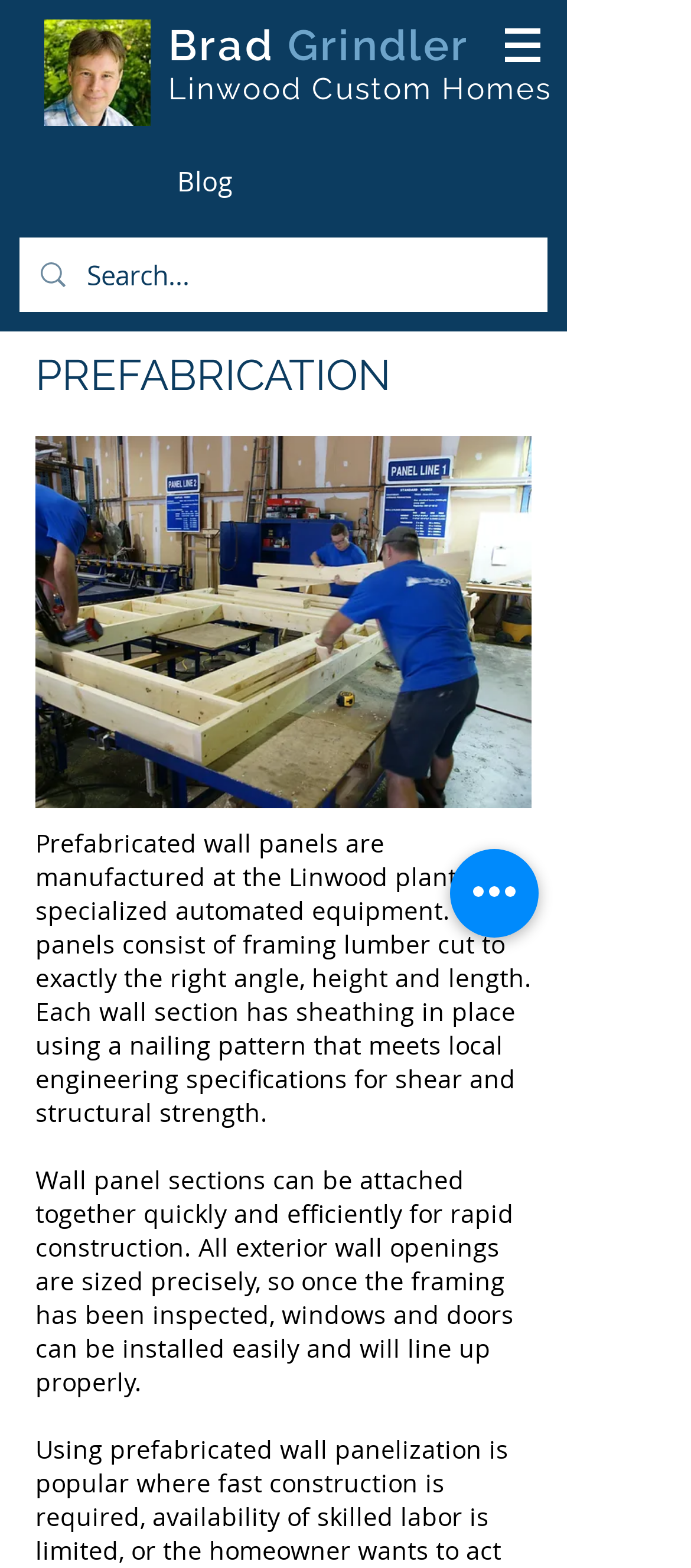What is the name of the person in the image?
Based on the image, respond with a single word or phrase.

Brad Grindler